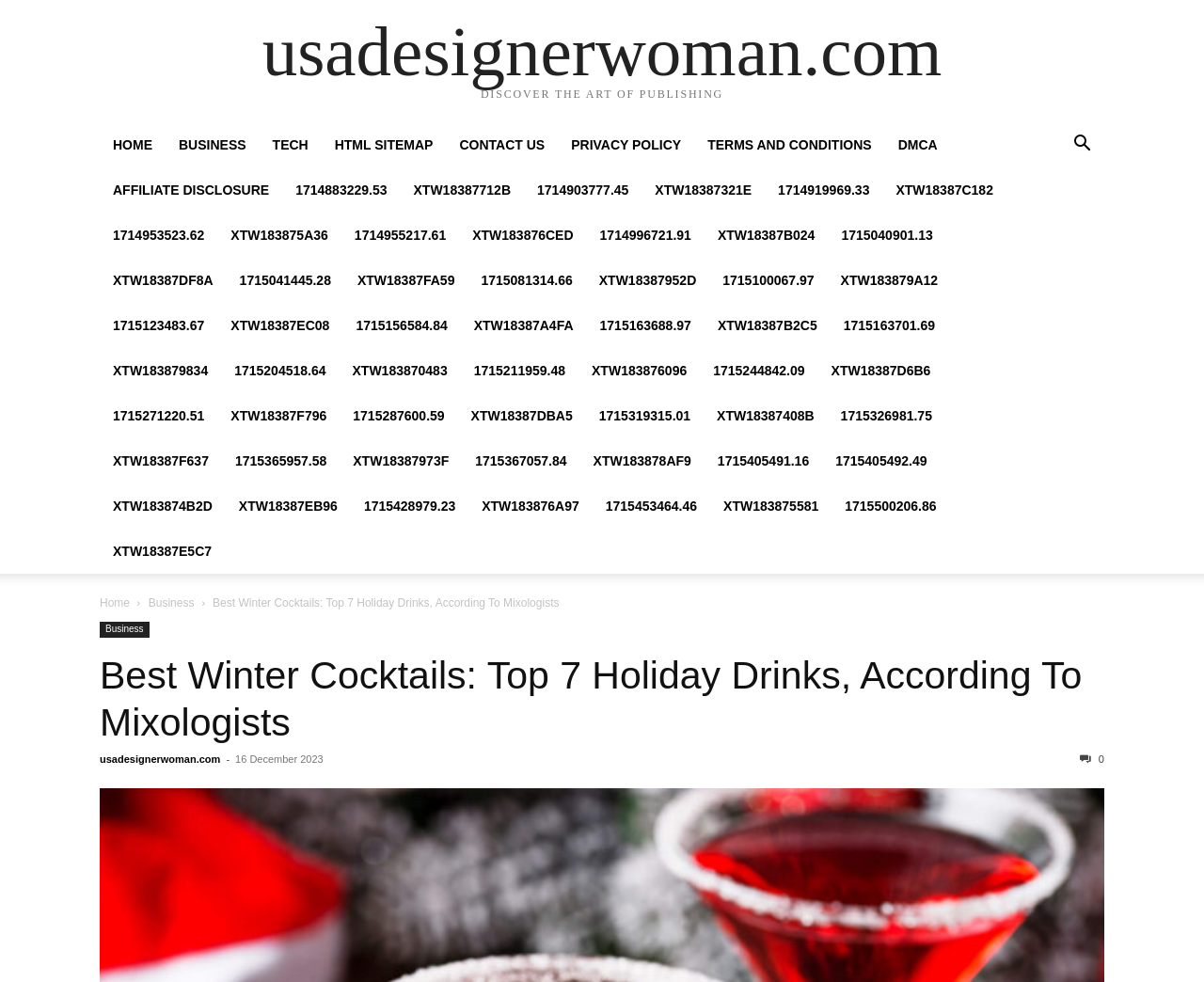Locate the bounding box coordinates of the clickable area needed to fulfill the instruction: "Click on the 'usadesignerwoman.com' link".

[0.083, 0.767, 0.183, 0.779]